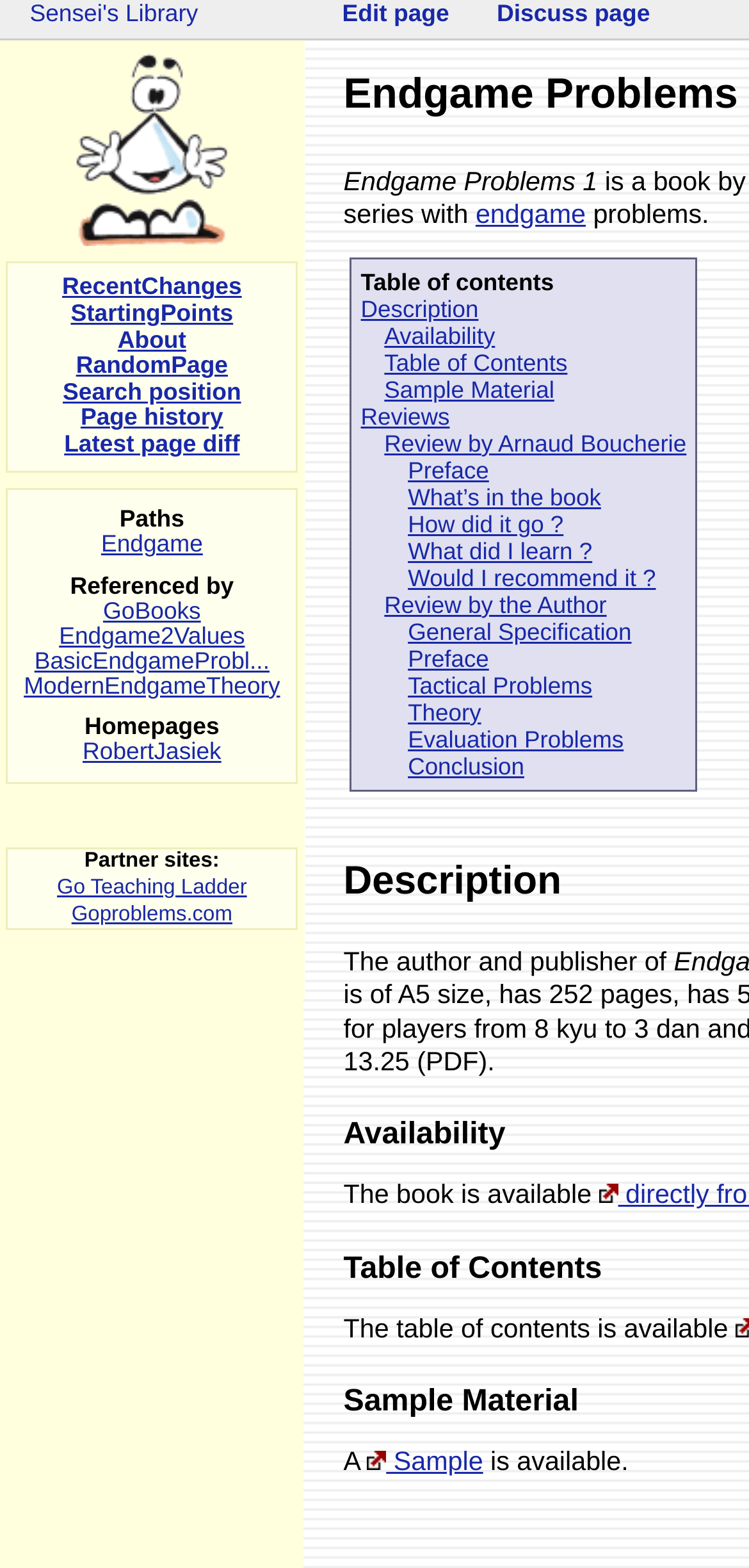Find the bounding box coordinates of the area to click in order to follow the instruction: "Search for a specific topic".

[0.084, 0.241, 0.322, 0.258]